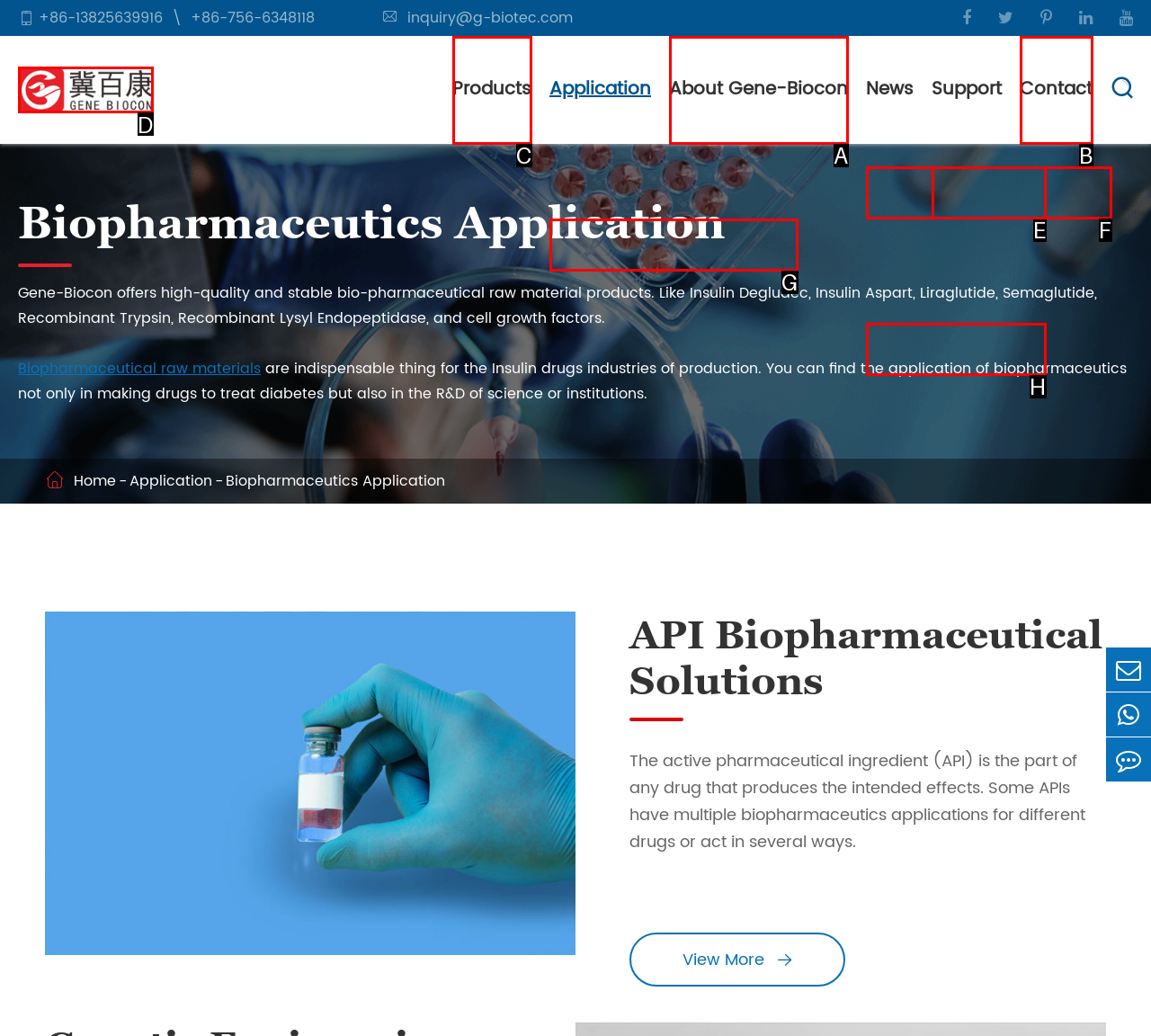What option should I click on to execute the task: Click the 'Products' link? Give the letter from the available choices.

C